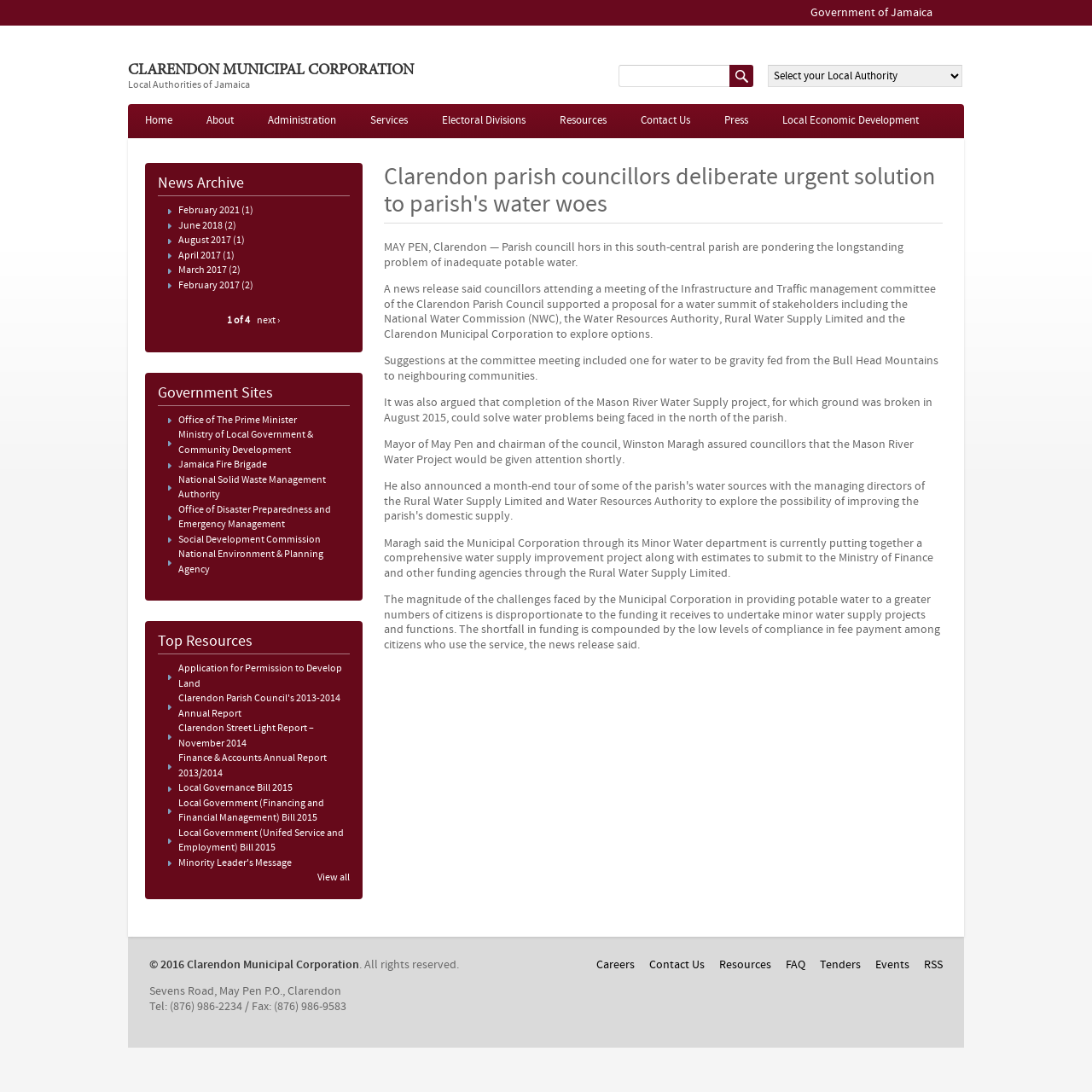Based on the element description "Local Governance Bill 2015", predict the bounding box coordinates of the UI element.

[0.163, 0.716, 0.268, 0.728]